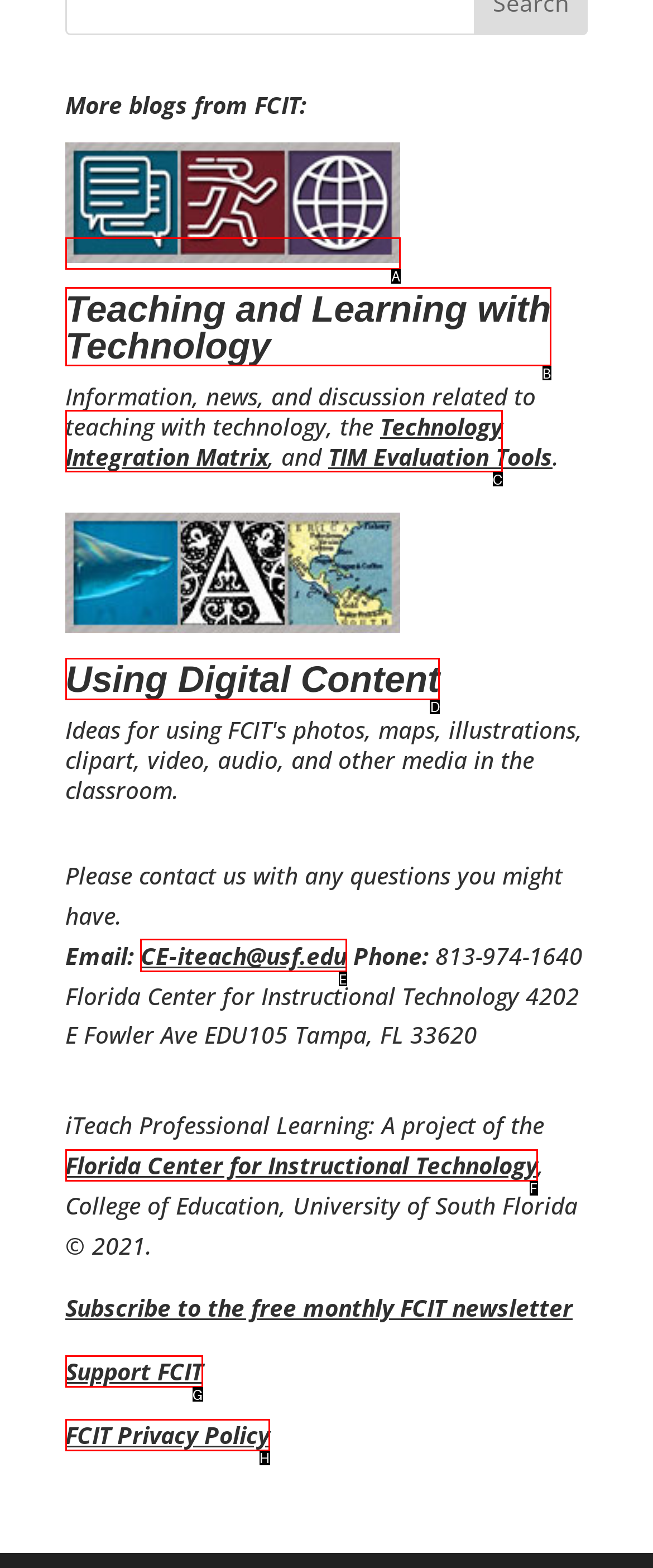Choose the HTML element that should be clicked to achieve this task: Contact FCIT via email
Respond with the letter of the correct choice.

E